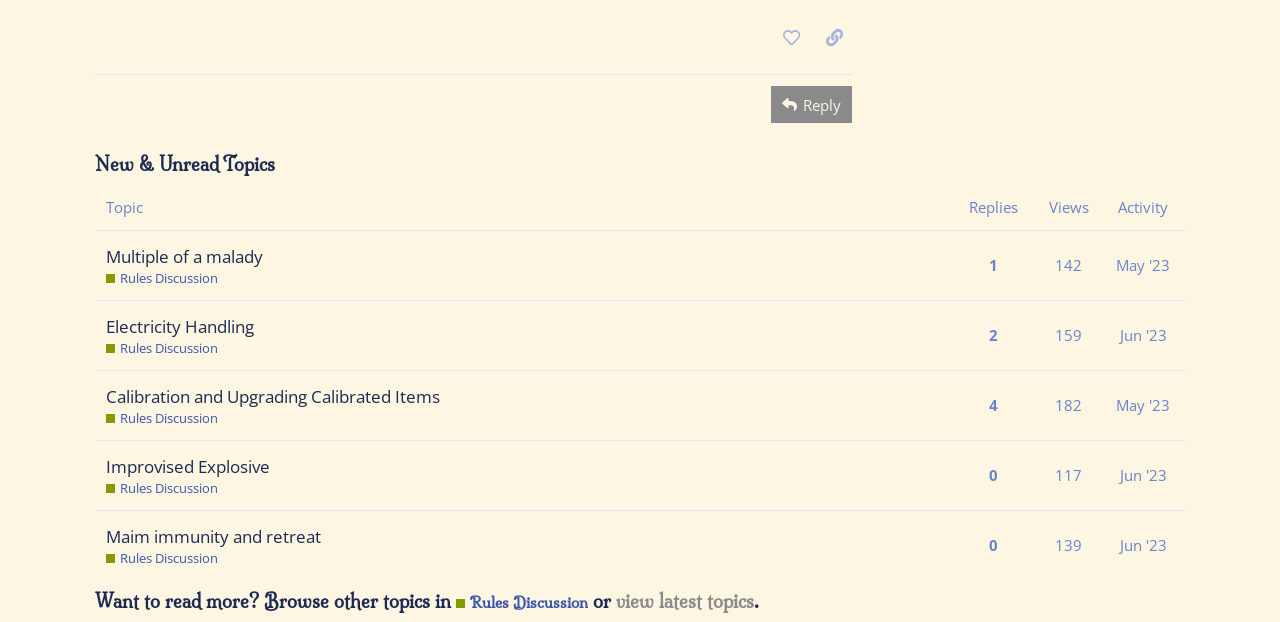Determine the bounding box coordinates of the region to click in order to accomplish the following instruction: "Reply to this topic". Provide the coordinates as four float numbers between 0 and 1, specifically [left, top, right, bottom].

[0.602, 0.138, 0.666, 0.198]